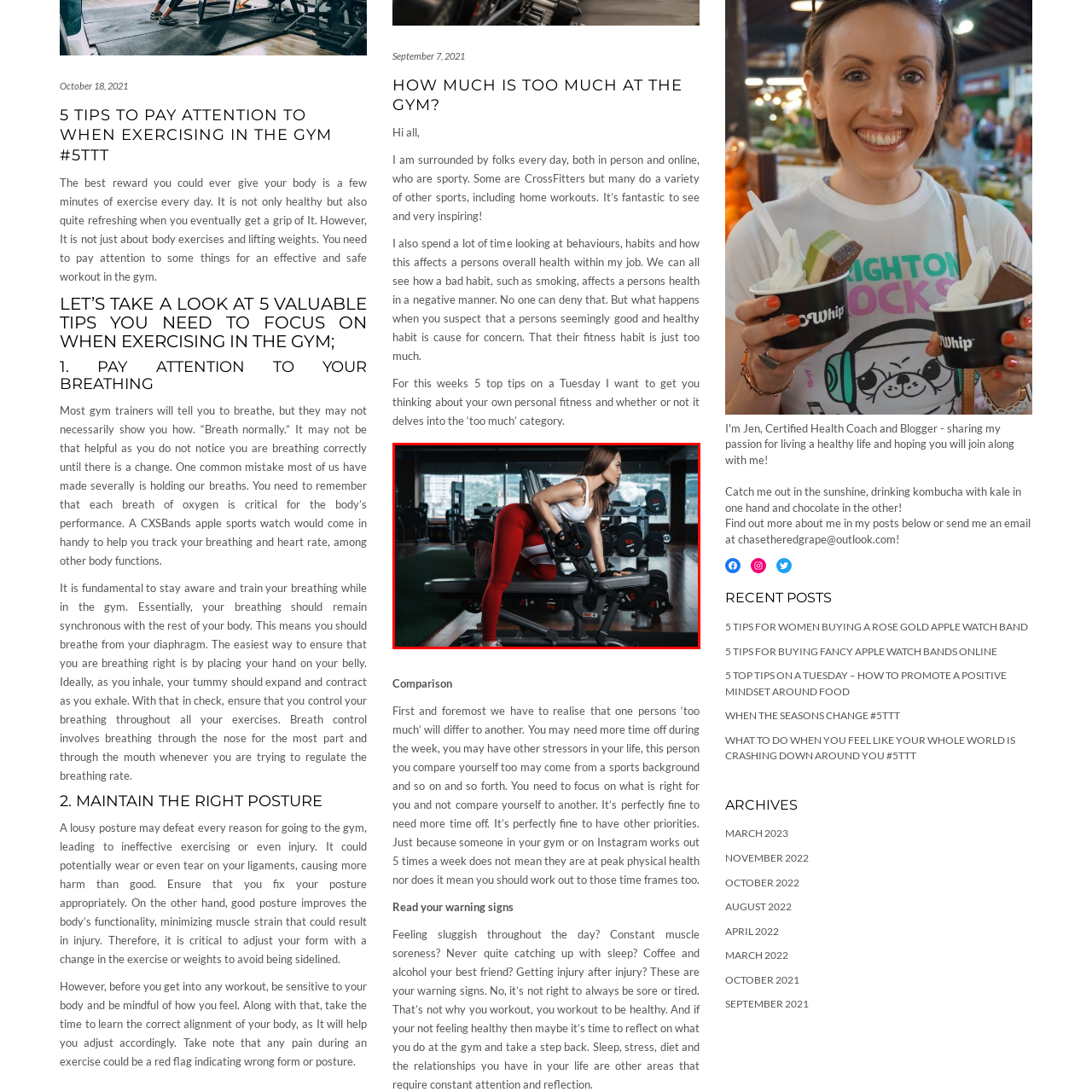Please analyze the image enclosed within the red bounding box and provide a comprehensive answer to the following question based on the image: What is the woman holding in her right hand?

The woman is gripping a dumbbell in her right hand, demonstrating strength and focus as she performs a single-arm row exercise.